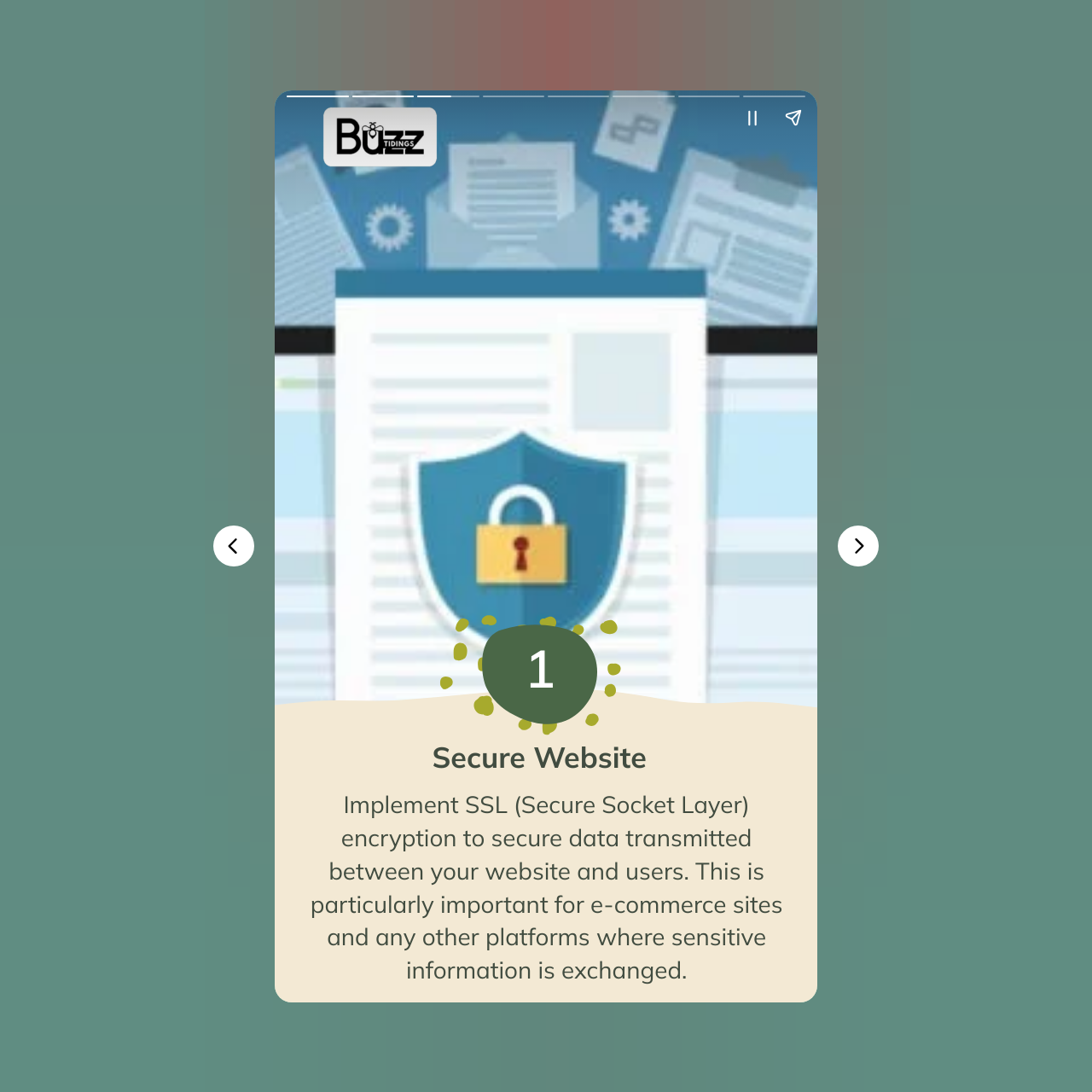Based on the image, provide a detailed and complete answer to the question: 
What can be shared on the webpage?

The webpage has a 'Share story' button, which implies that users can share a story or some content on the webpage.